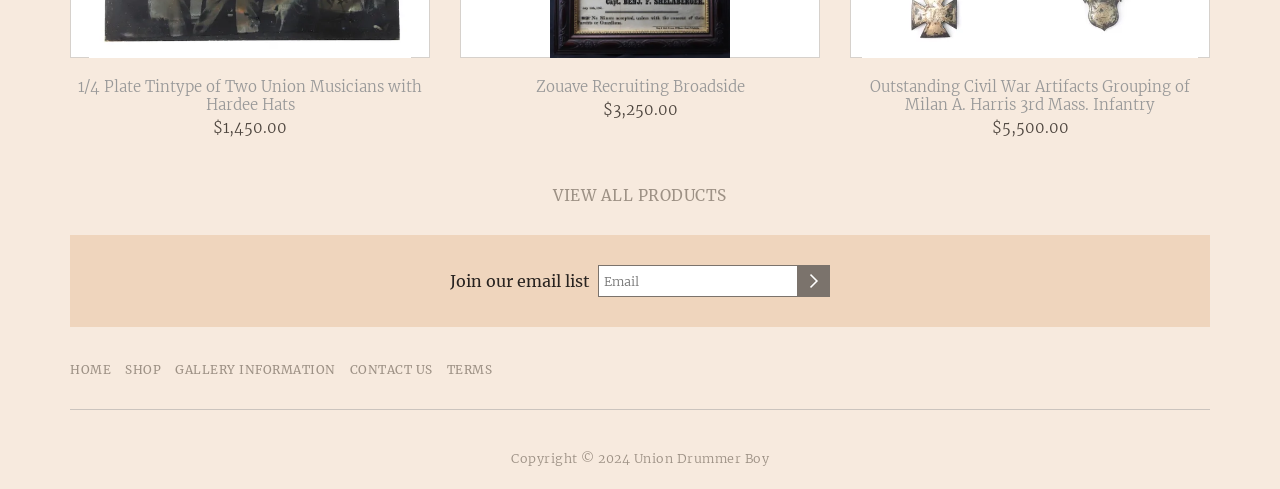Provide a one-word or short-phrase answer to the question:
What is the year of the copyright?

2024